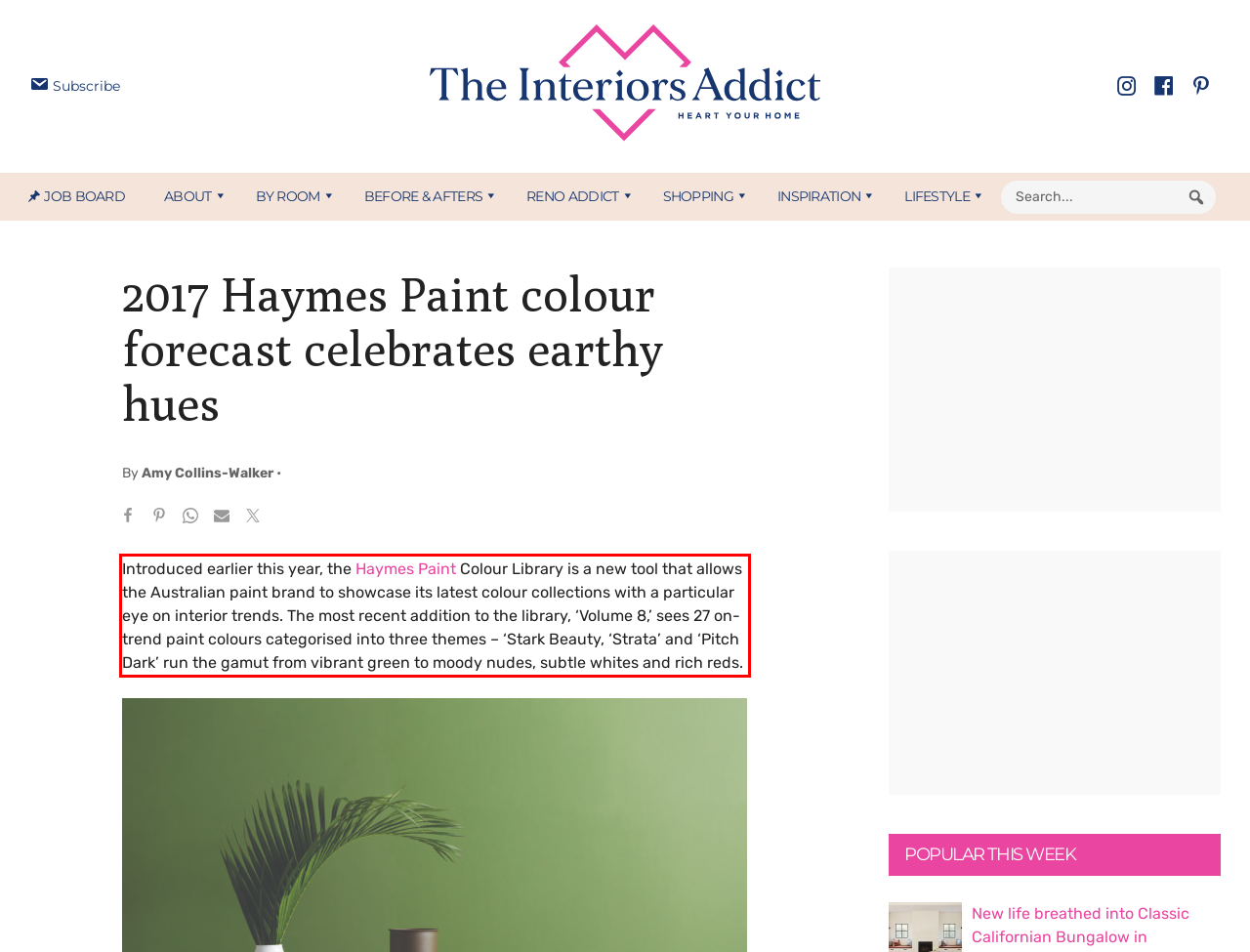Using OCR, extract the text content found within the red bounding box in the given webpage screenshot.

Introduced earlier this year, the Haymes Paint Colour Library is a new tool that allows the Australian paint brand to showcase its latest colour collections with a particular eye on interior trends. The most recent addition to the library, ‘Volume 8,’ sees 27 on-trend paint colours categorised into three themes – ‘Stark Beauty, ‘Strata’ and ‘Pitch Dark’ run the gamut from vibrant green to moody nudes, subtle whites and rich reds.